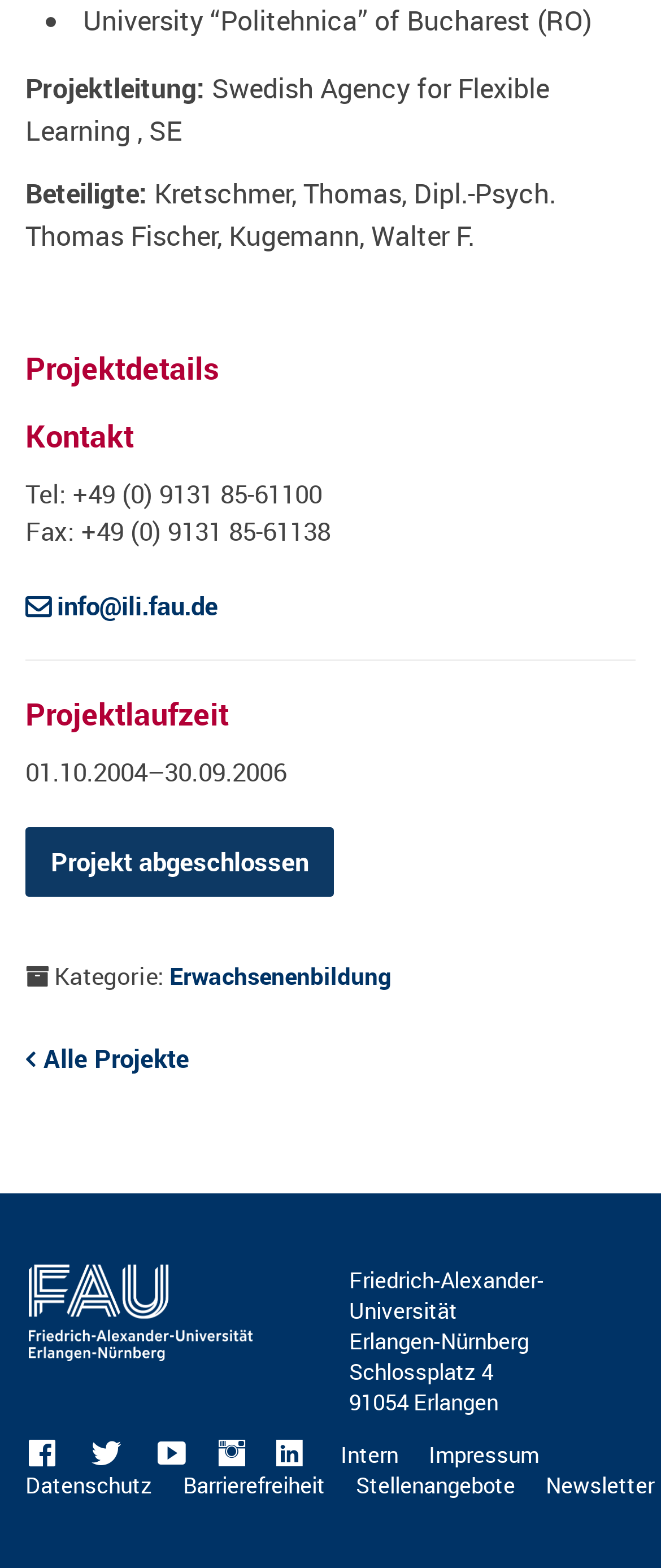Determine the bounding box coordinates of the section to be clicked to follow the instruction: "Go to What's New page". The coordinates should be given as four float numbers between 0 and 1, formatted as [left, top, right, bottom].

None